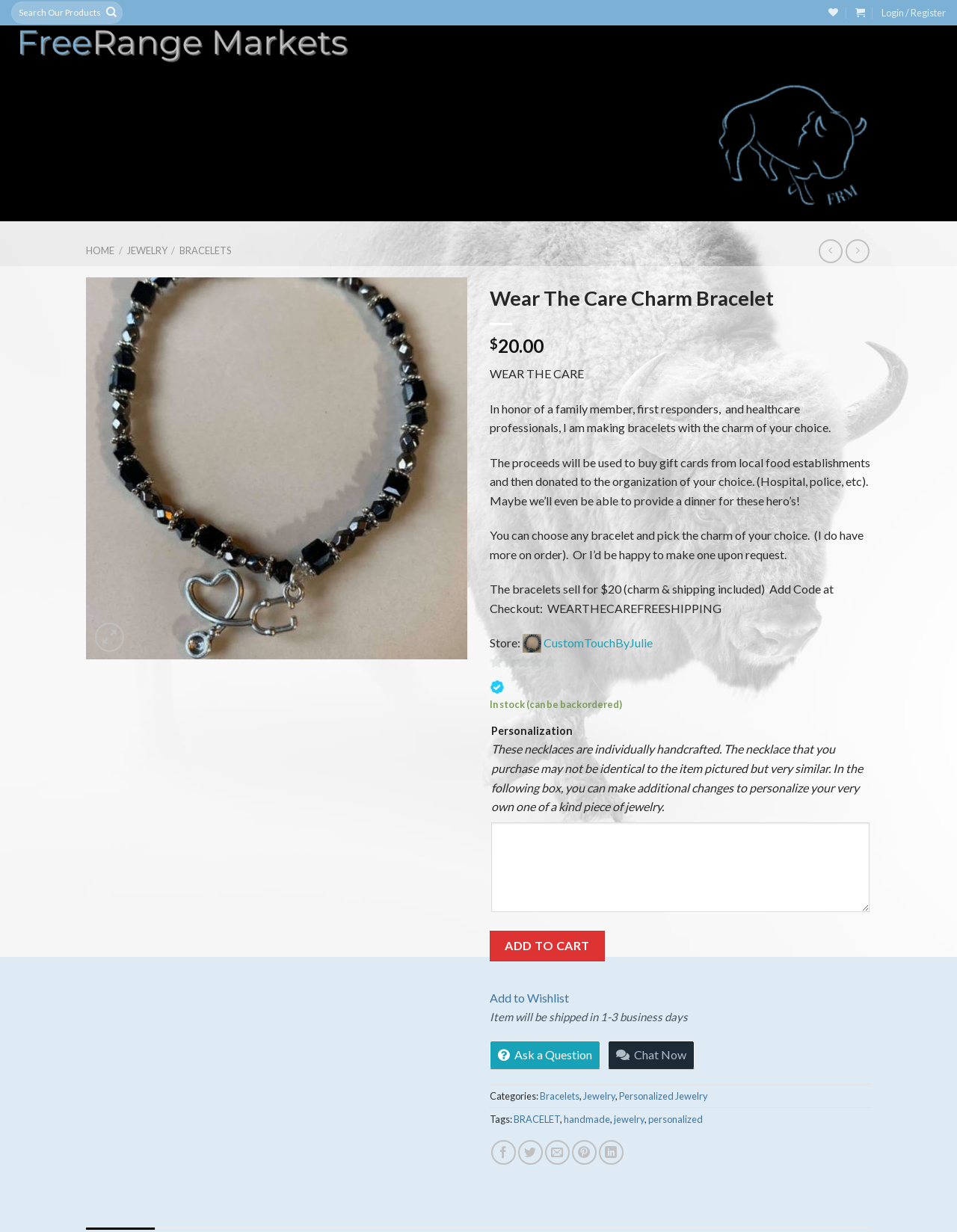Construct a comprehensive caption that outlines the webpage's structure and content.

This webpage is about a charm bracelet called "Wear The Care" sold on an online marketplace called Free Range Markets. At the top of the page, there is a search bar with a submit button, followed by several links to social media and login/register options. Below that, there is a navigation menu with links to Home, Jewelry, and Bracelets.

The main content of the page is about the Wear The Care charm bracelet. There is a heading with the product name, followed by a price of $20.00. Below that, there is a description of the product, explaining that it is made in honor of family members, first responders, and healthcare professionals, and that the proceeds will be used to buy gift cards from local food establishments and donated to the organization of the customer's choice.

The page also includes several paragraphs of text describing the product, including the fact that customers can choose any bracelet and pick the charm of their choice, and that the bracelets sell for $20, including shipping. There is also a section for personalization, where customers can make additional changes to their bracelet.

Below the product description, there are several buttons and links, including "Add to Cart", "Add to Wishlist", and "Share on" various social media platforms. There is also a section showing the product's categories and tags, including Bracelets, Jewelry, and Personalized Jewelry.

At the very bottom of the page, there is a link to go back to the top of the page.